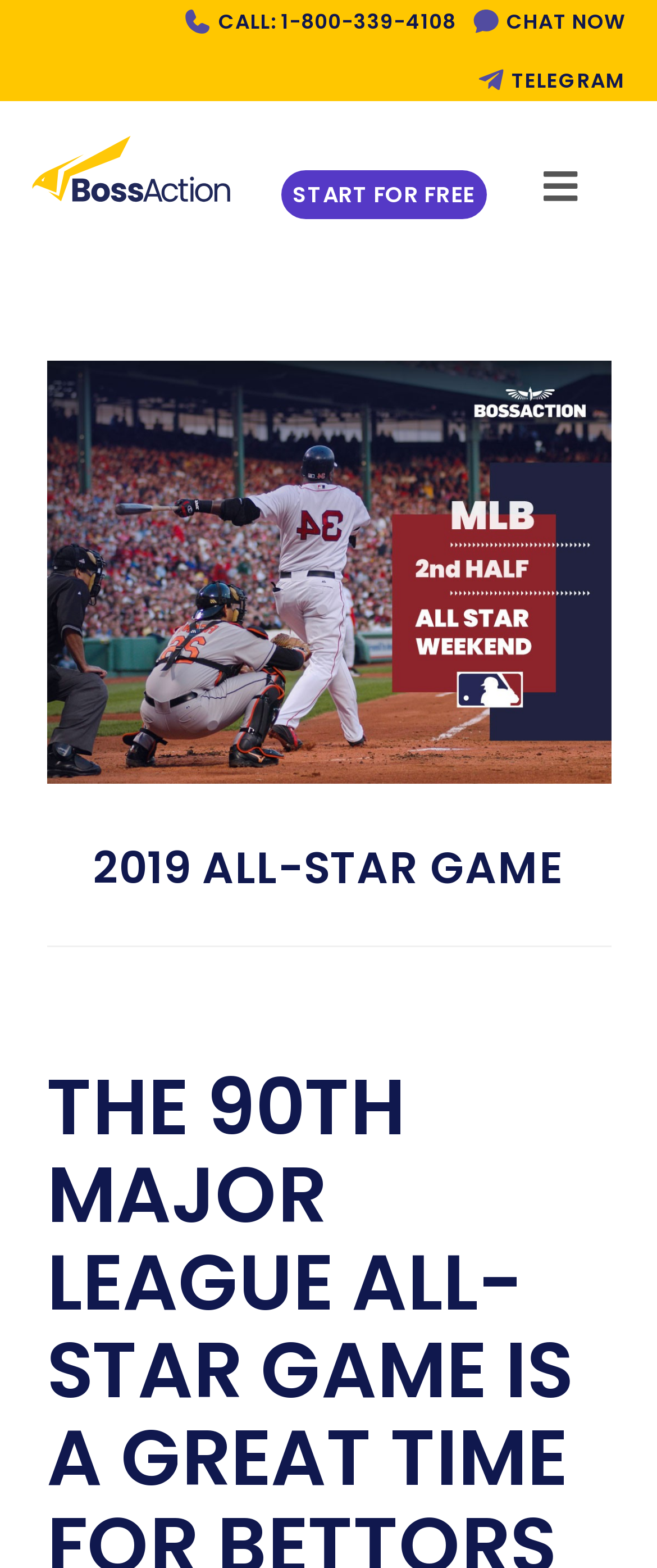What type of menu is accessible from the top-right corner?
Based on the image, provide a one-word or brief-phrase response.

Mobile Menu